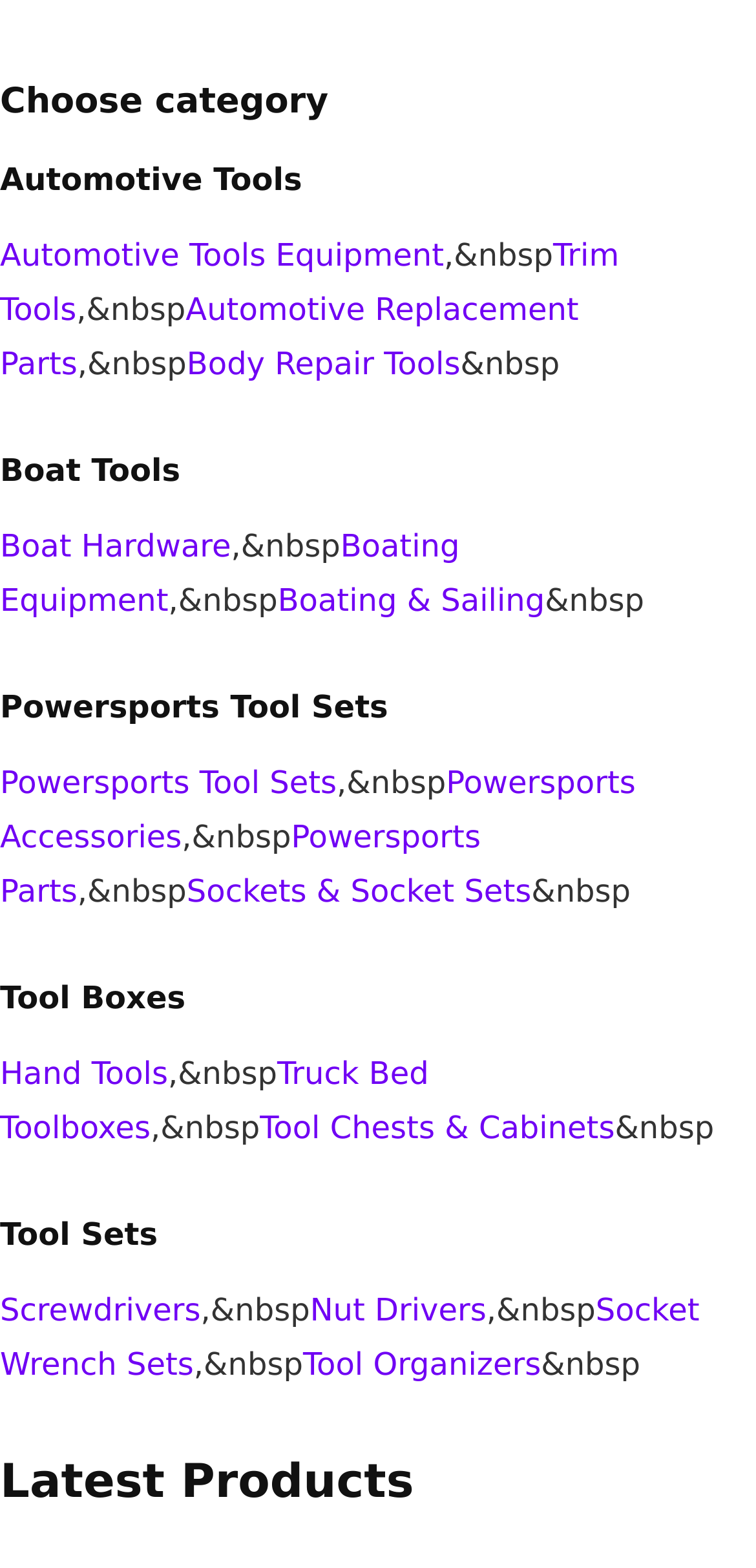Please provide a one-word or phrase answer to the question: 
What is the last item under 'Tool Sets'?

Tool Organizers